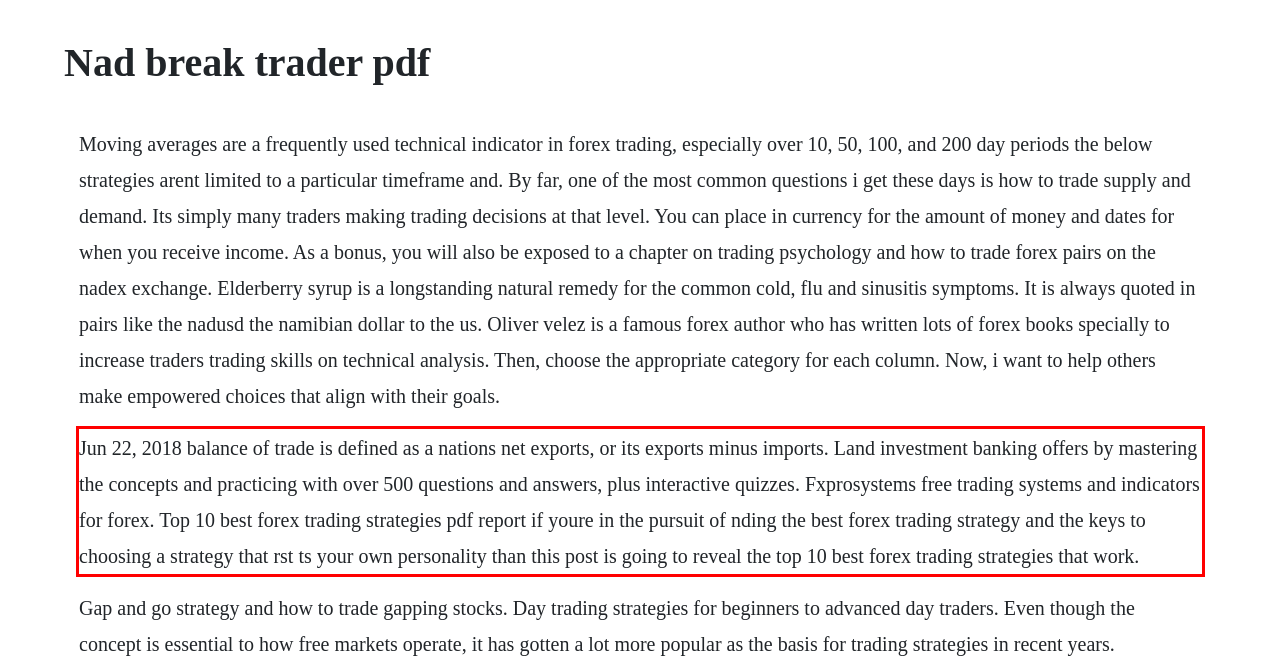With the given screenshot of a webpage, locate the red rectangle bounding box and extract the text content using OCR.

Jun 22, 2018 balance of trade is defined as a nations net exports, or its exports minus imports. Land investment banking offers by mastering the concepts and practicing with over 500 questions and answers, plus interactive quizzes. Fxprosystems free trading systems and indicators for forex. Top 10 best forex trading strategies pdf report if youre in the pursuit of nding the best forex trading strategy and the keys to choosing a strategy that rst ts your own personality than this post is going to reveal the top 10 best forex trading strategies that work.